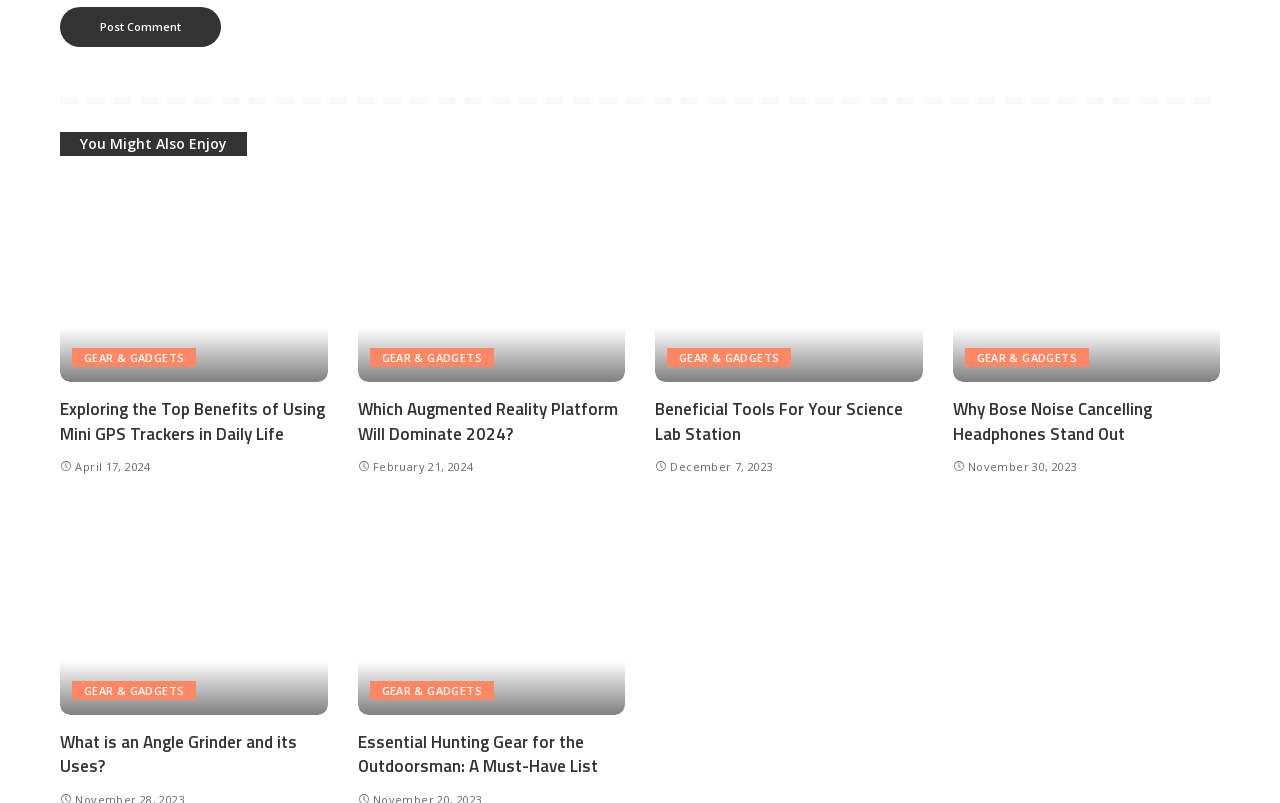How many articles are on this webpage?
Refer to the image and provide a concise answer in one word or phrase.

8